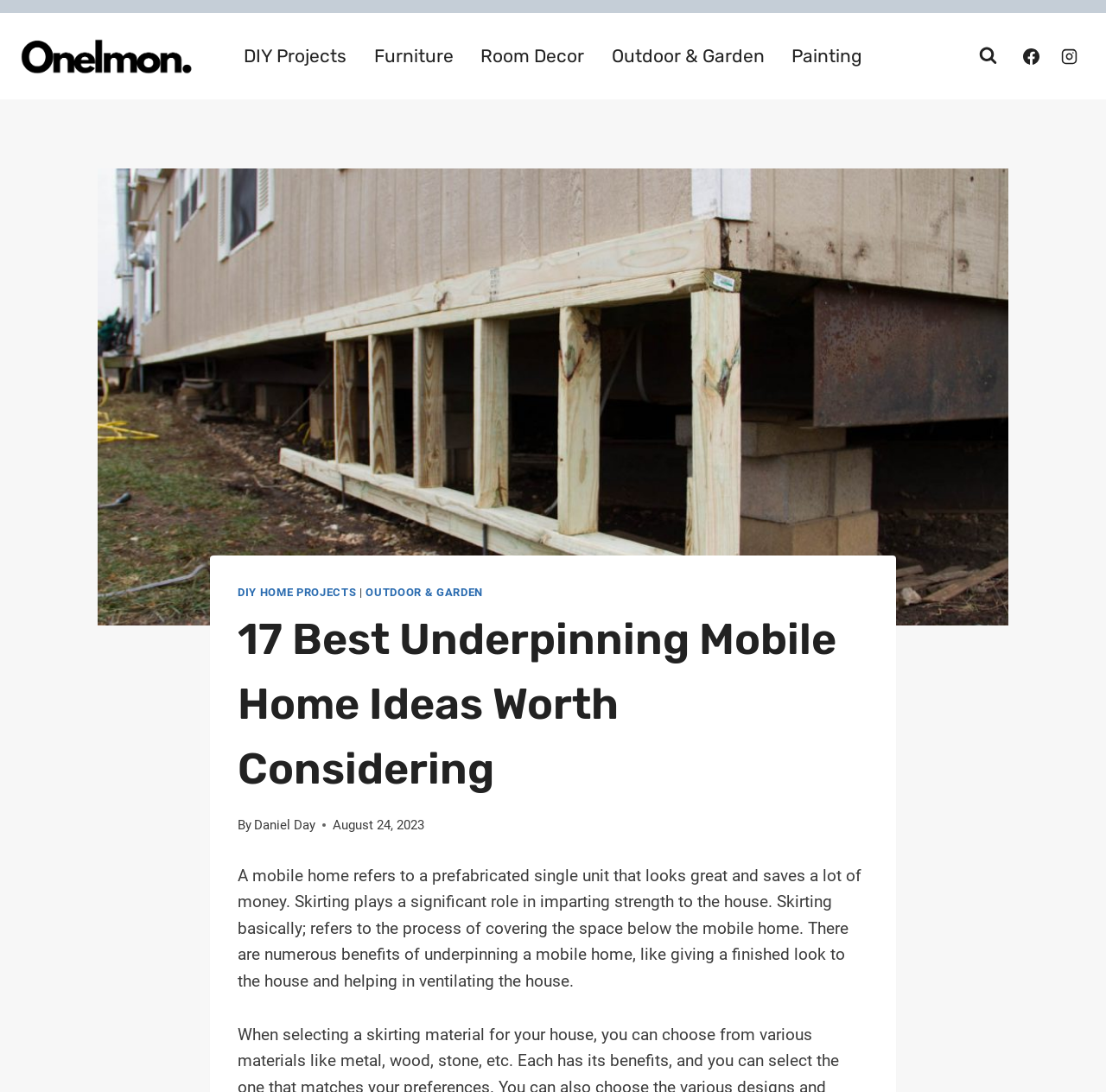Kindly determine the bounding box coordinates for the clickable area to achieve the given instruction: "Read the article by Daniel Day".

[0.23, 0.748, 0.285, 0.762]